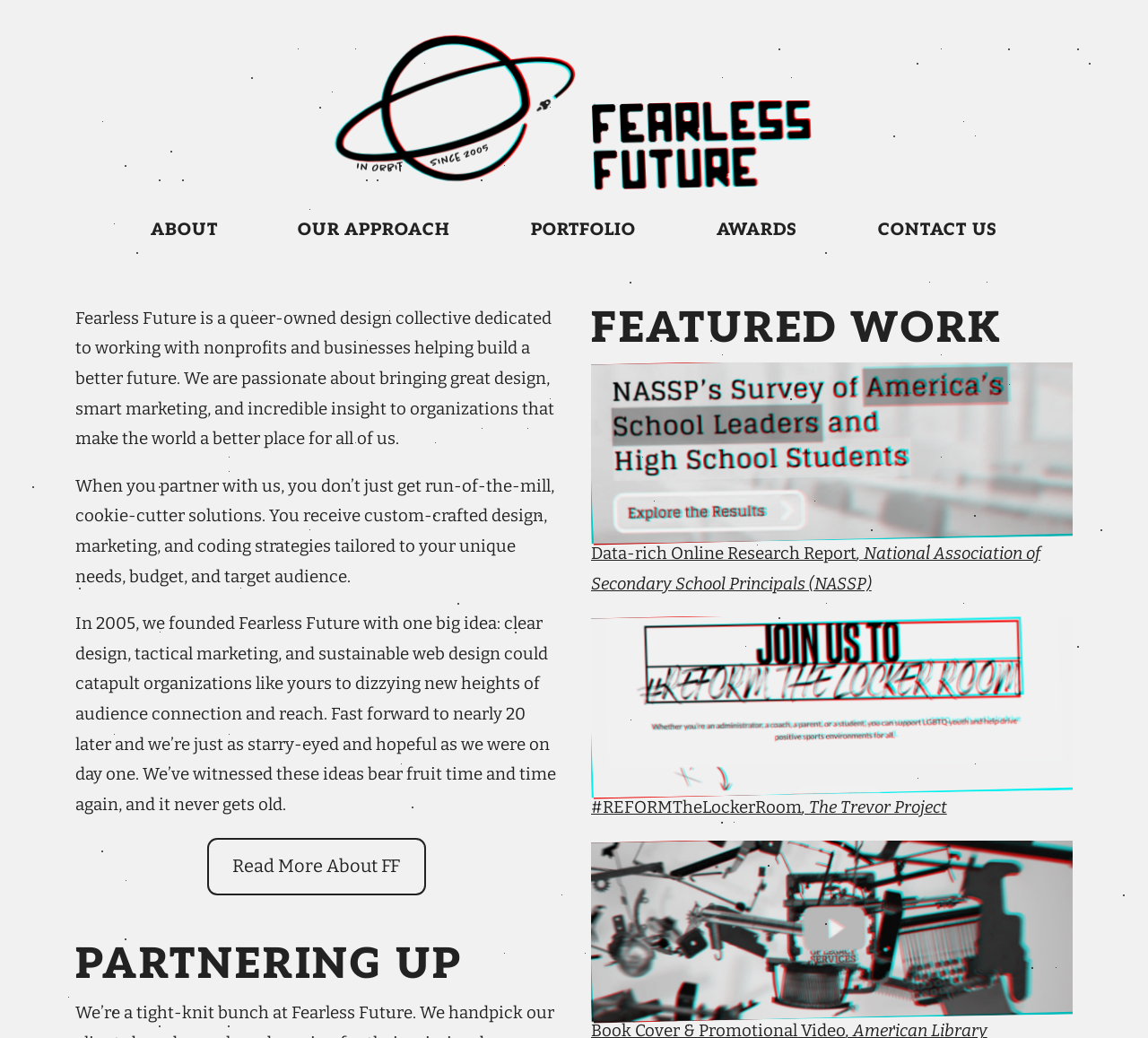Determine the bounding box coordinates of the region that needs to be clicked to achieve the task: "Contact Fearless Future".

[0.76, 0.202, 0.873, 0.241]